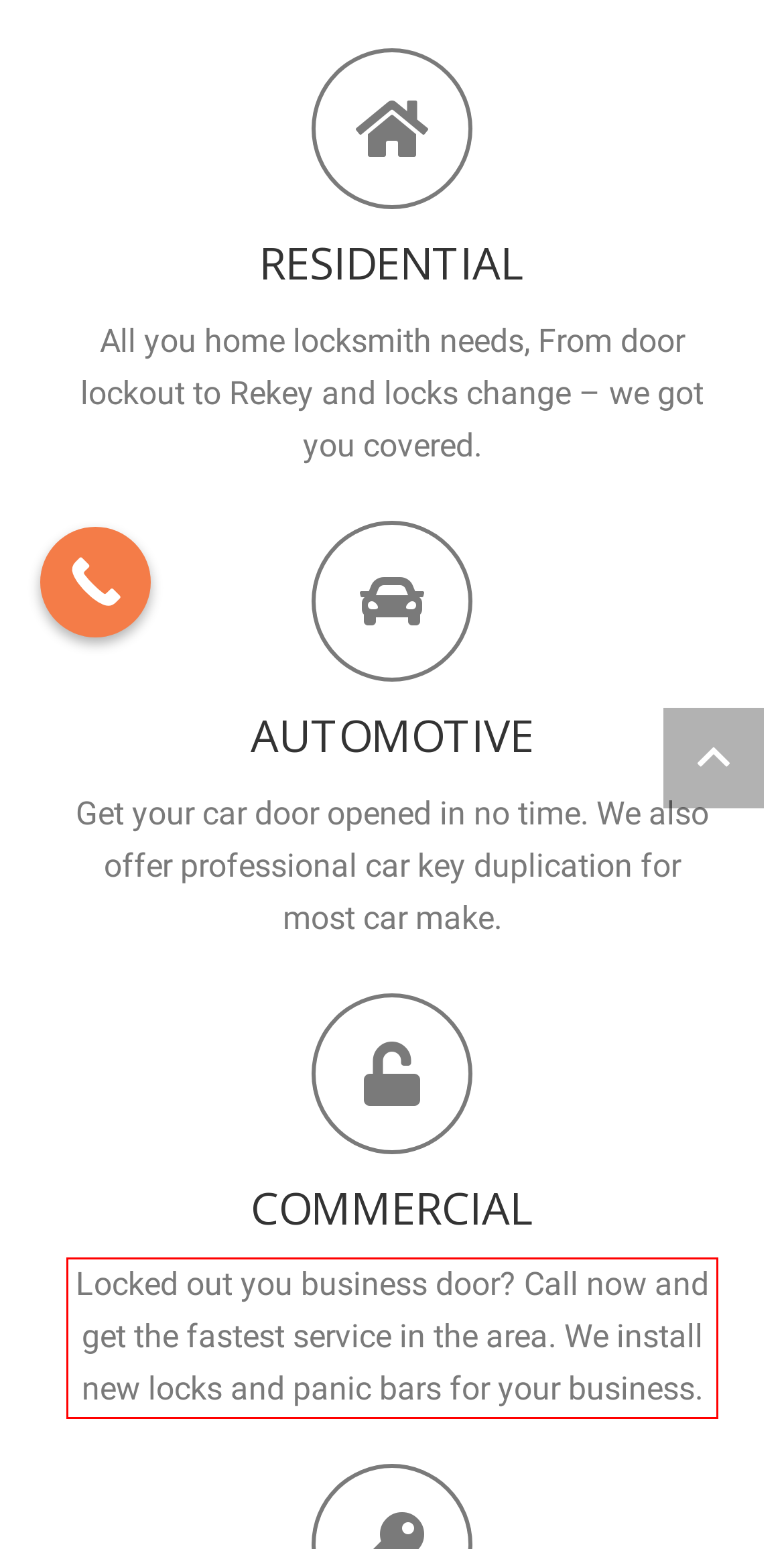Please identify the text within the red rectangular bounding box in the provided webpage screenshot.

Locked out you business door? Call now and get the fastest service in the area. We install new locks and panic bars for your business.